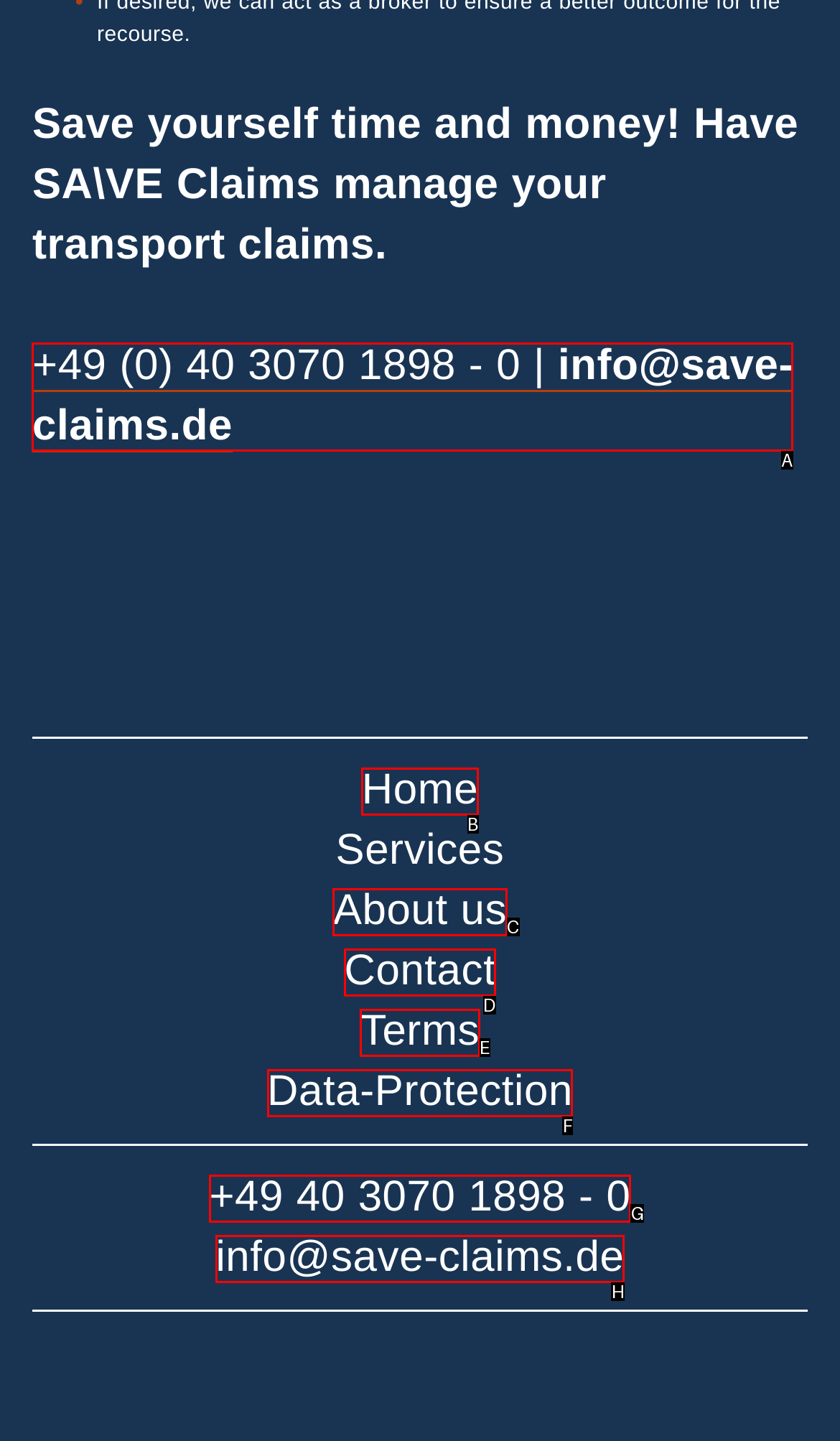Choose the HTML element you need to click to achieve the following task: Contact us via email
Respond with the letter of the selected option from the given choices directly.

A